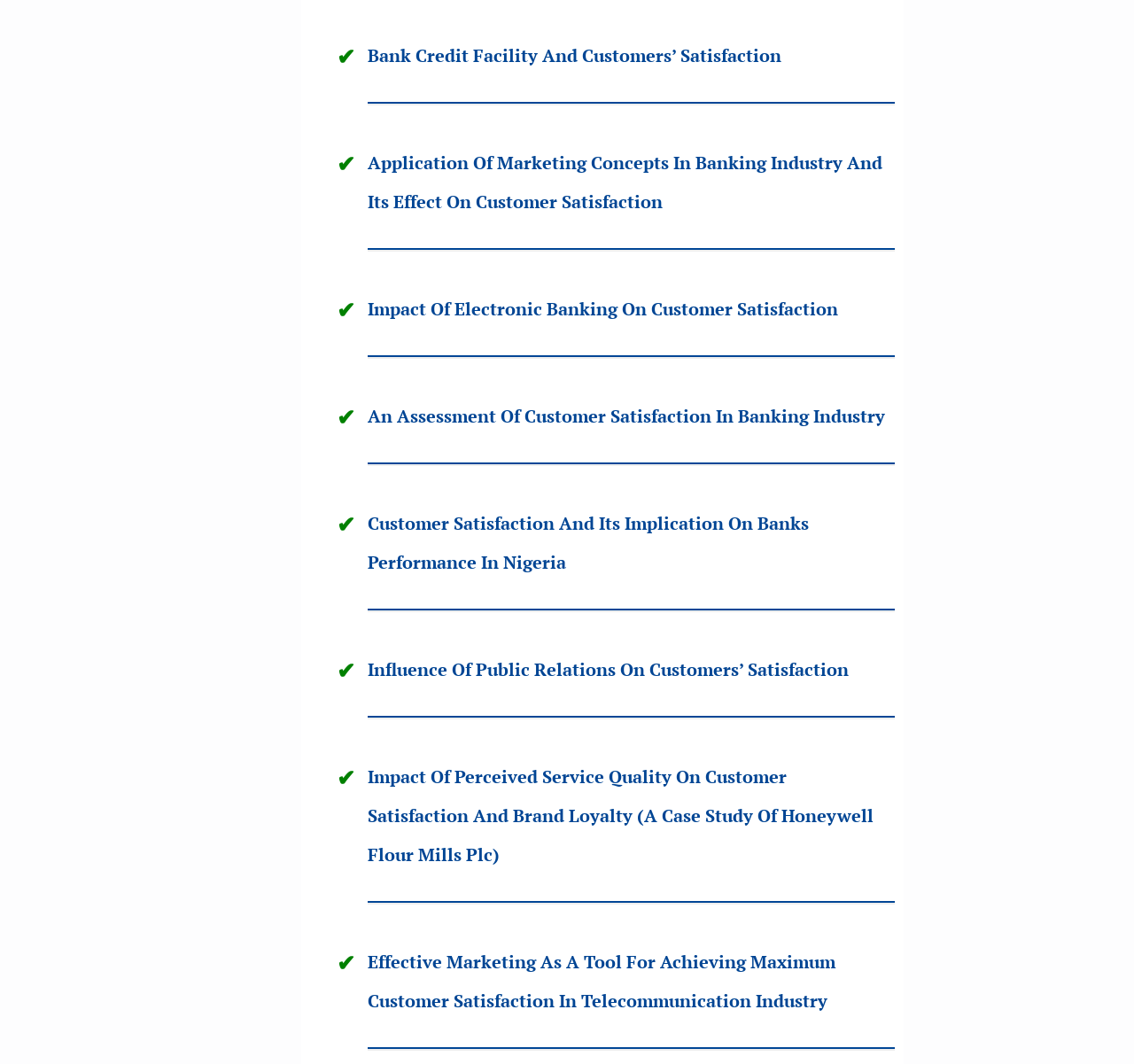Determine the bounding box coordinates for the area that needs to be clicked to fulfill this task: "Click Settings Tab". The coordinates must be given as four float numbers between 0 and 1, i.e., [left, top, right, bottom].

None